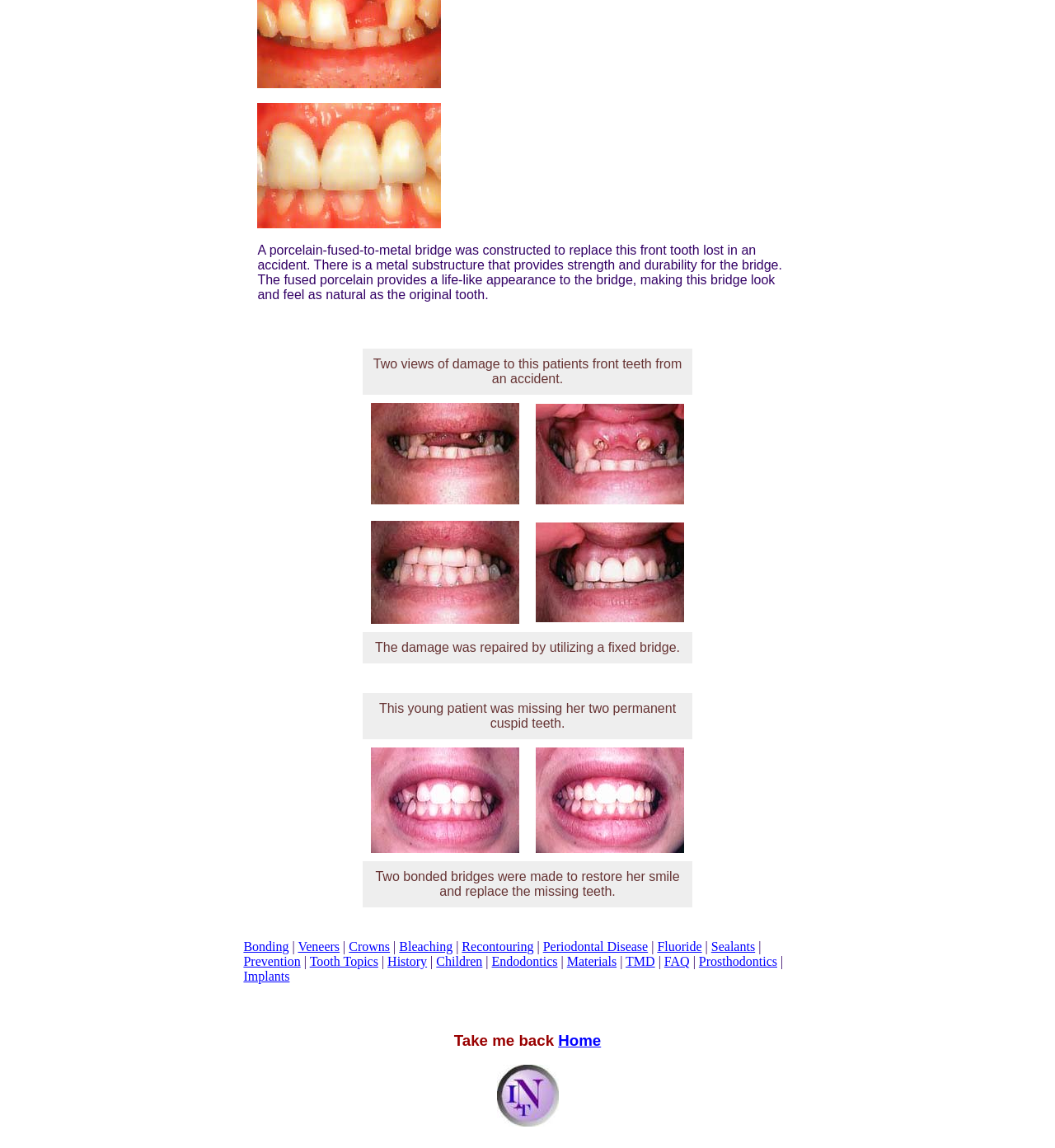Pinpoint the bounding box coordinates of the clickable area needed to execute the instruction: "Learn about crowns". The coordinates should be specified as four float numbers between 0 and 1, i.e., [left, top, right, bottom].

[0.331, 0.818, 0.37, 0.831]